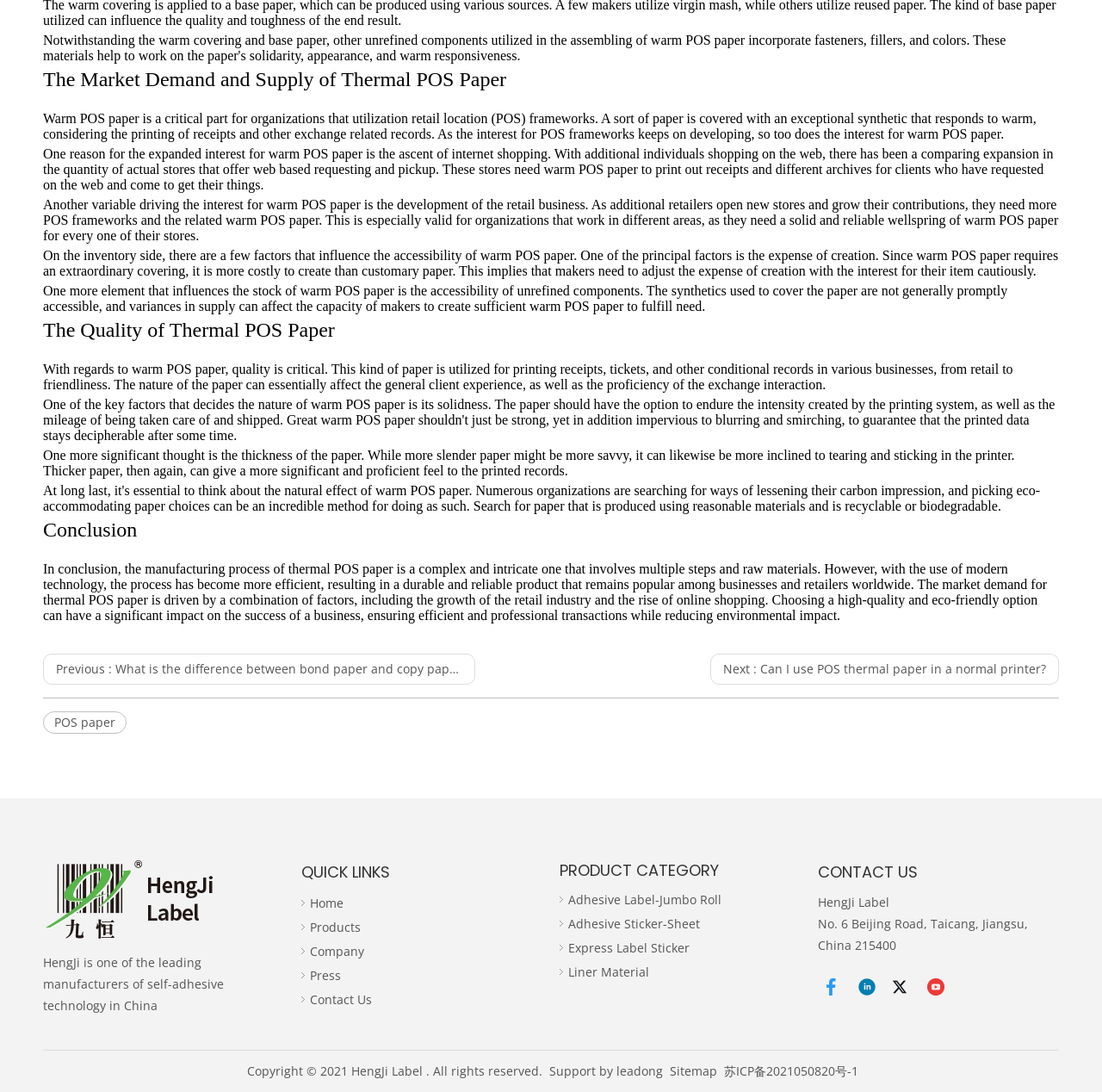What affects the supply of thermal POS paper?
Please use the visual content to give a single word or phrase answer.

Cost of production and raw materials